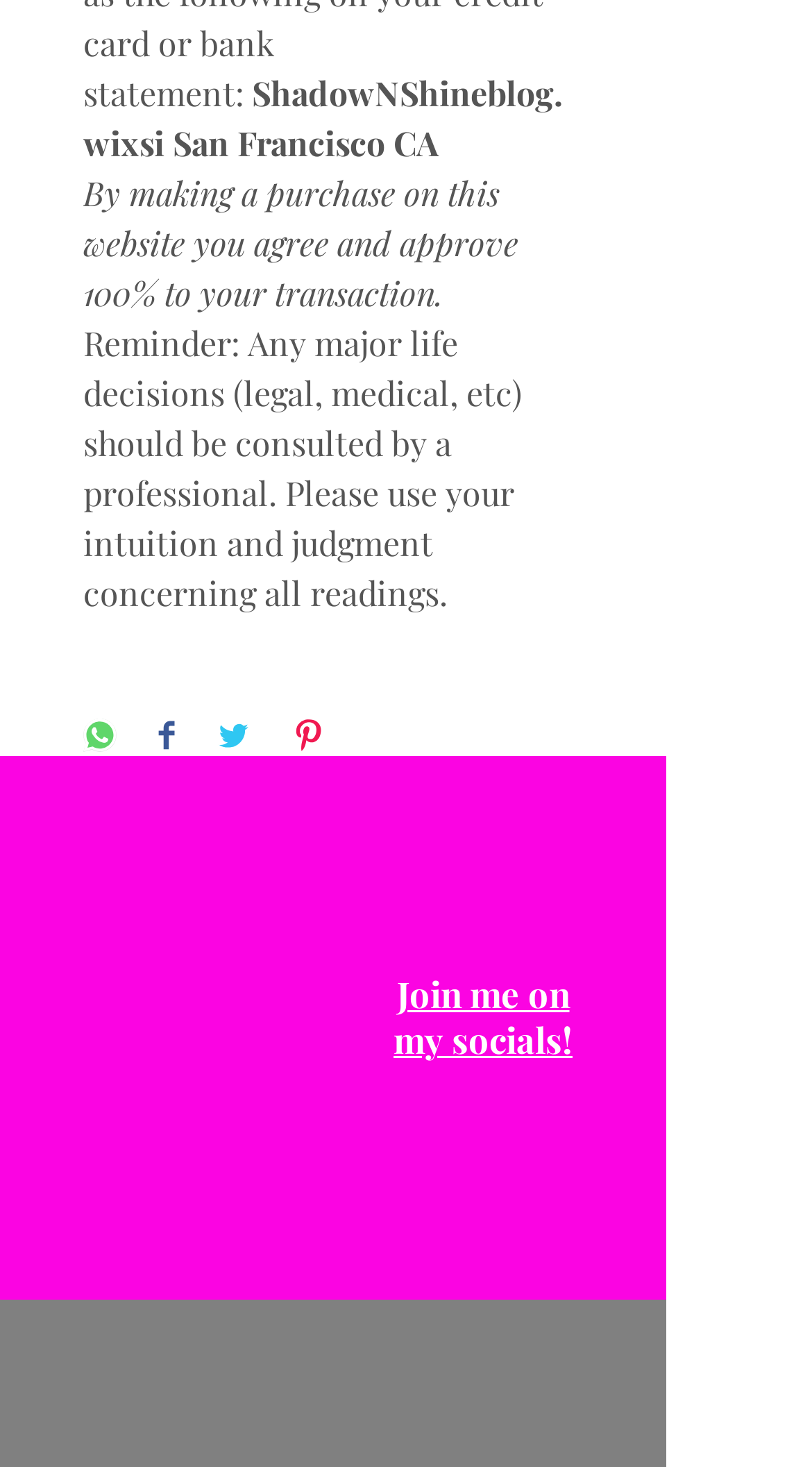For the following element description, predict the bounding box coordinates in the format (top-left x, top-left y, bottom-right x, bottom-right y). All values should be floating point numbers between 0 and 1. Description: Join me on my socials!

[0.485, 0.662, 0.705, 0.725]